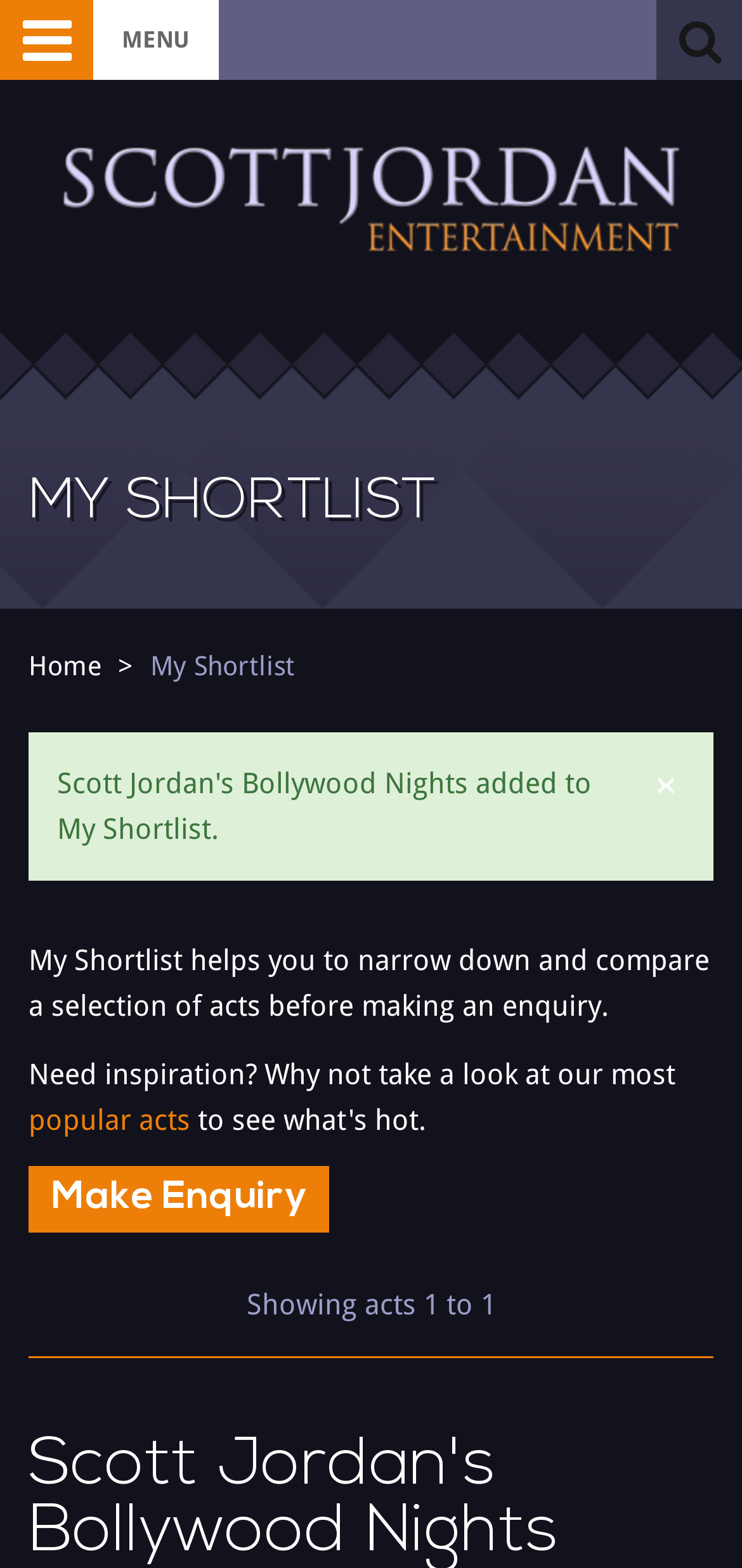How many acts are currently being shown?
Please answer the question as detailed as possible.

The number of acts being shown can be found in the static text element that says 'Showing acts 1 to 1'. This indicates that only one act is currently being displayed.